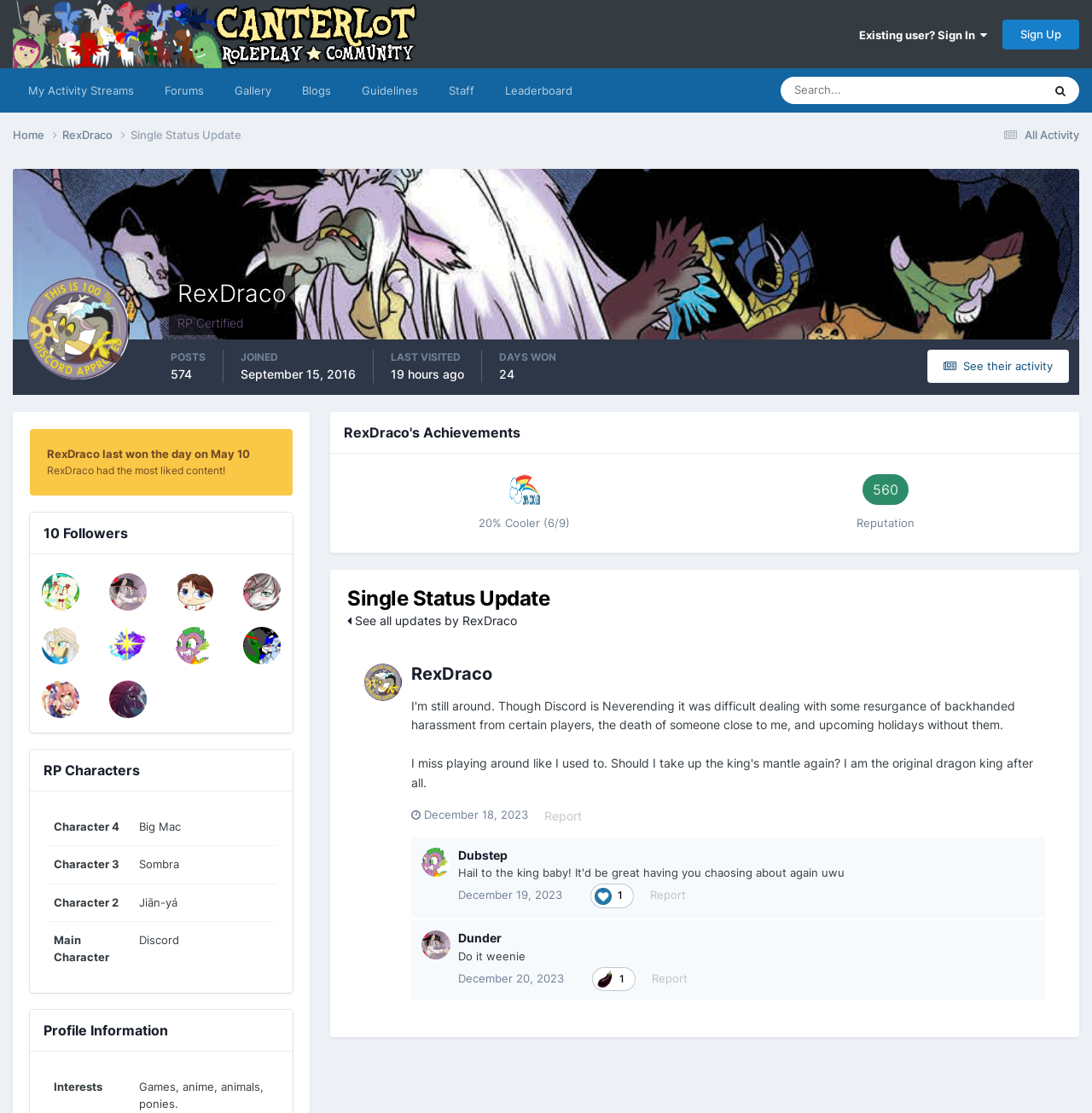Present a detailed account of what is displayed on the webpage.

This webpage is a profile page for a user named RexDraco on a My Little Pony community and role-playing platform called Canterlot. At the top of the page, there is a link to the Canterlot community and a search bar. On the top right, there are links to sign in, sign up, and access various features such as activity streams, forums, galleries, and blogs.

Below the top navigation, there is a section dedicated to RexDraco's profile information. This section is divided into several parts, including a heading with the user's name, a link to see their activity, and some statistics about their posts, joined date, and last visited date.

To the right of the profile information section, there is a list of RexDraco's followers, which includes 10 users with their respective profile pictures and links to their profiles.

Further down the page, there is a section dedicated to RexDraco's role-playing characters, which includes four characters with their respective names and descriptions.

Throughout the page, there are various links and buttons that allow users to interact with RexDraco's profile, such as sending them a message or viewing their activity streams. The overall layout of the page is organized and easy to navigate, with clear headings and concise text.